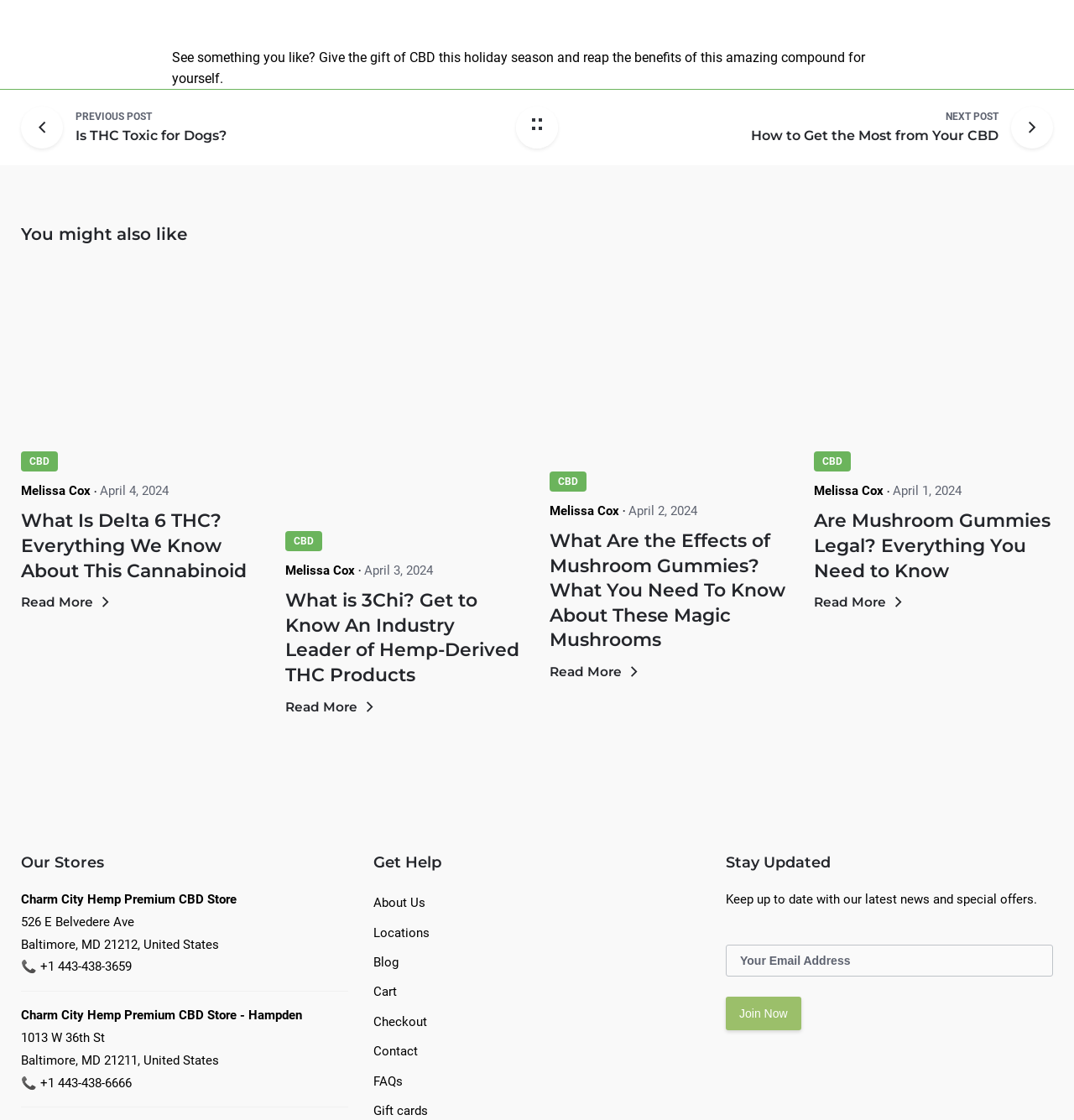Determine the bounding box coordinates of the region to click in order to accomplish the following instruction: "Explore 'Literature' with 2,900 items". Provide the coordinates as four float numbers between 0 and 1, specifically [left, top, right, bottom].

None